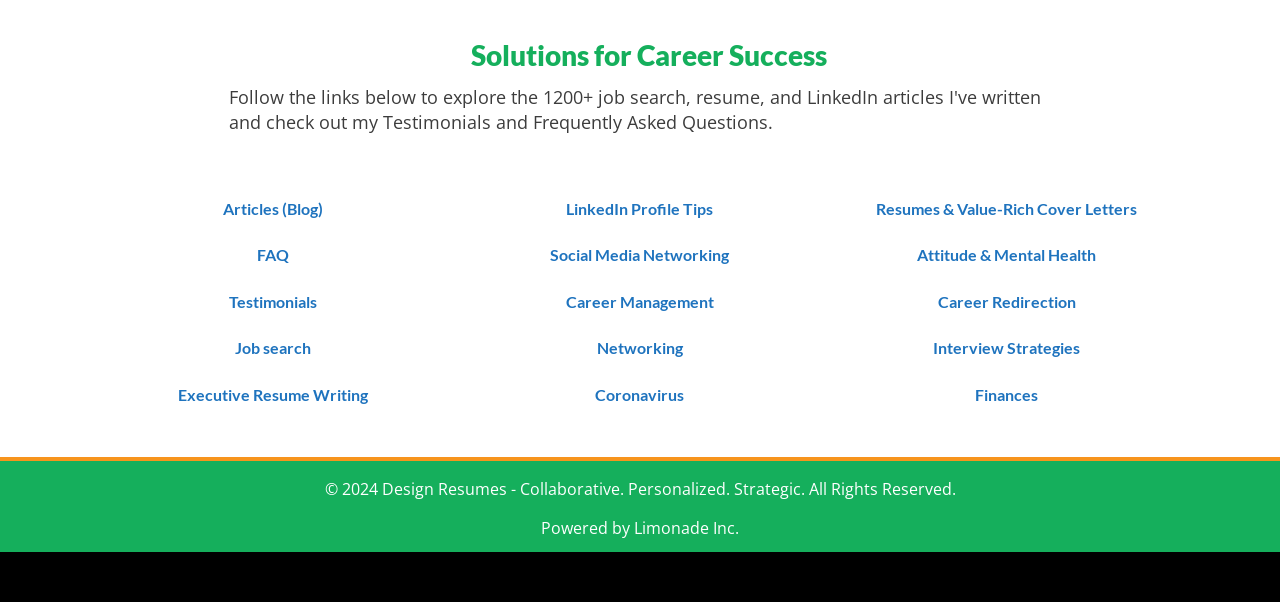Identify the bounding box coordinates of the clickable section necessary to follow the following instruction: "Get LinkedIn profile tips". The coordinates should be presented as four float numbers from 0 to 1, i.e., [left, top, right, bottom].

[0.372, 0.308, 0.628, 0.384]